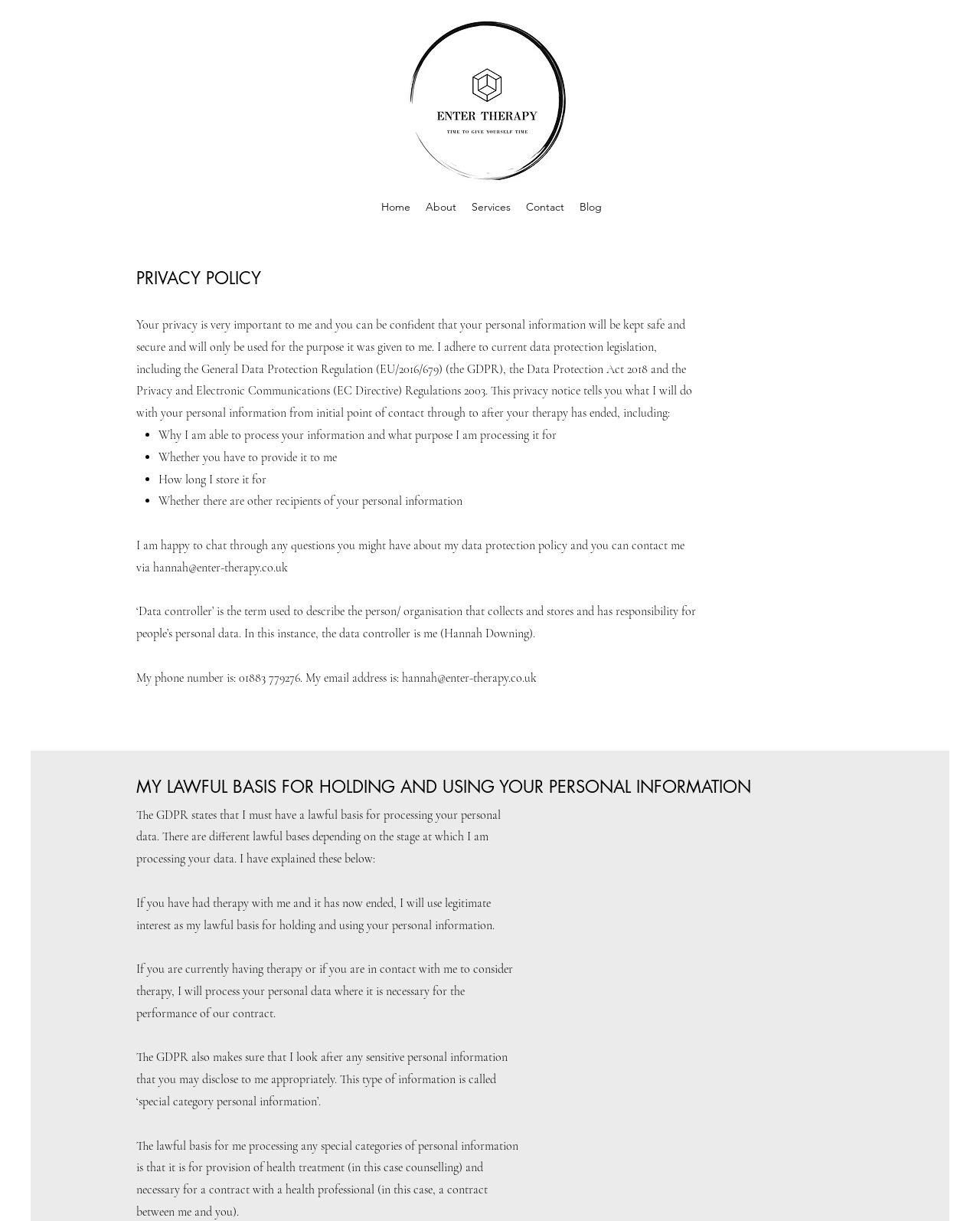What is the lawful basis for holding and using personal information after therapy has ended?
Using the image as a reference, answer the question in detail.

According to the webpage, 'If you have had therapy with me and it has now ended, I will use legitimate interest as my lawful basis for holding and using your personal information'.